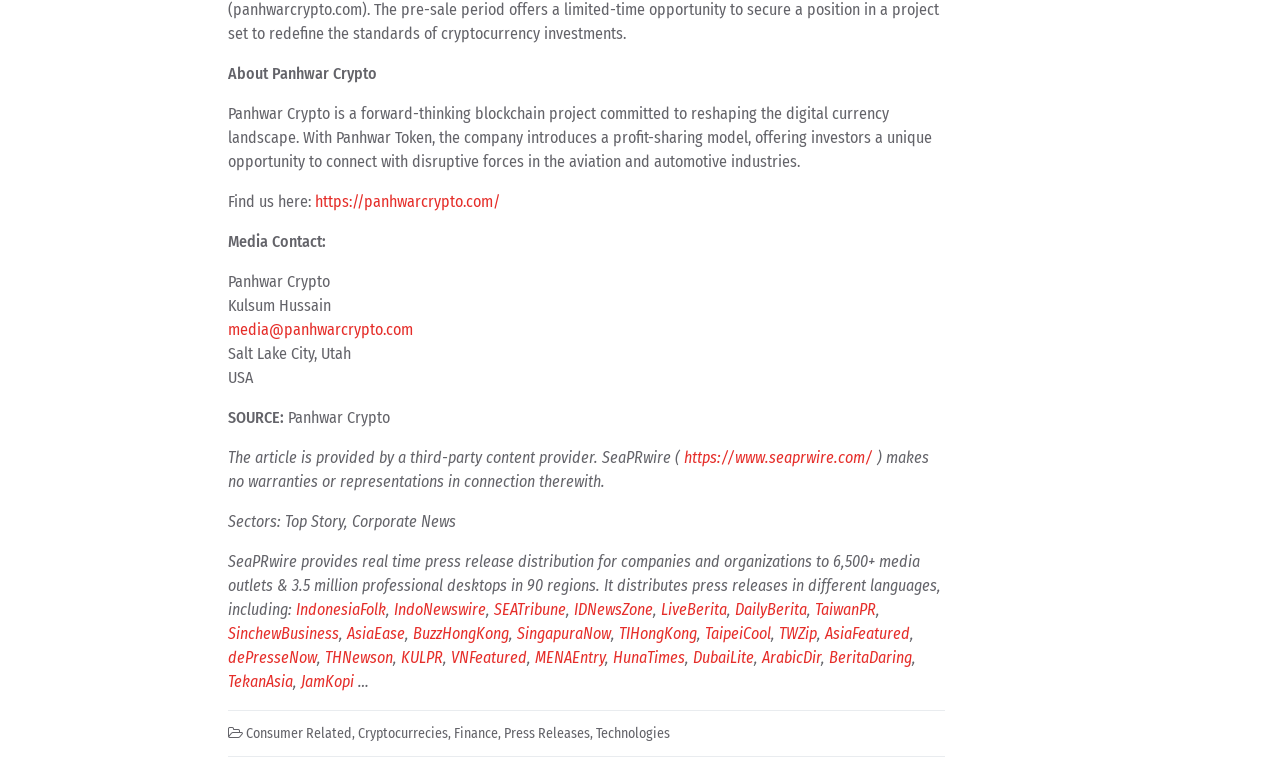Provide the bounding box coordinates of the section that needs to be clicked to accomplish the following instruction: "Read more about press release distribution."

[0.178, 0.714, 0.735, 0.801]